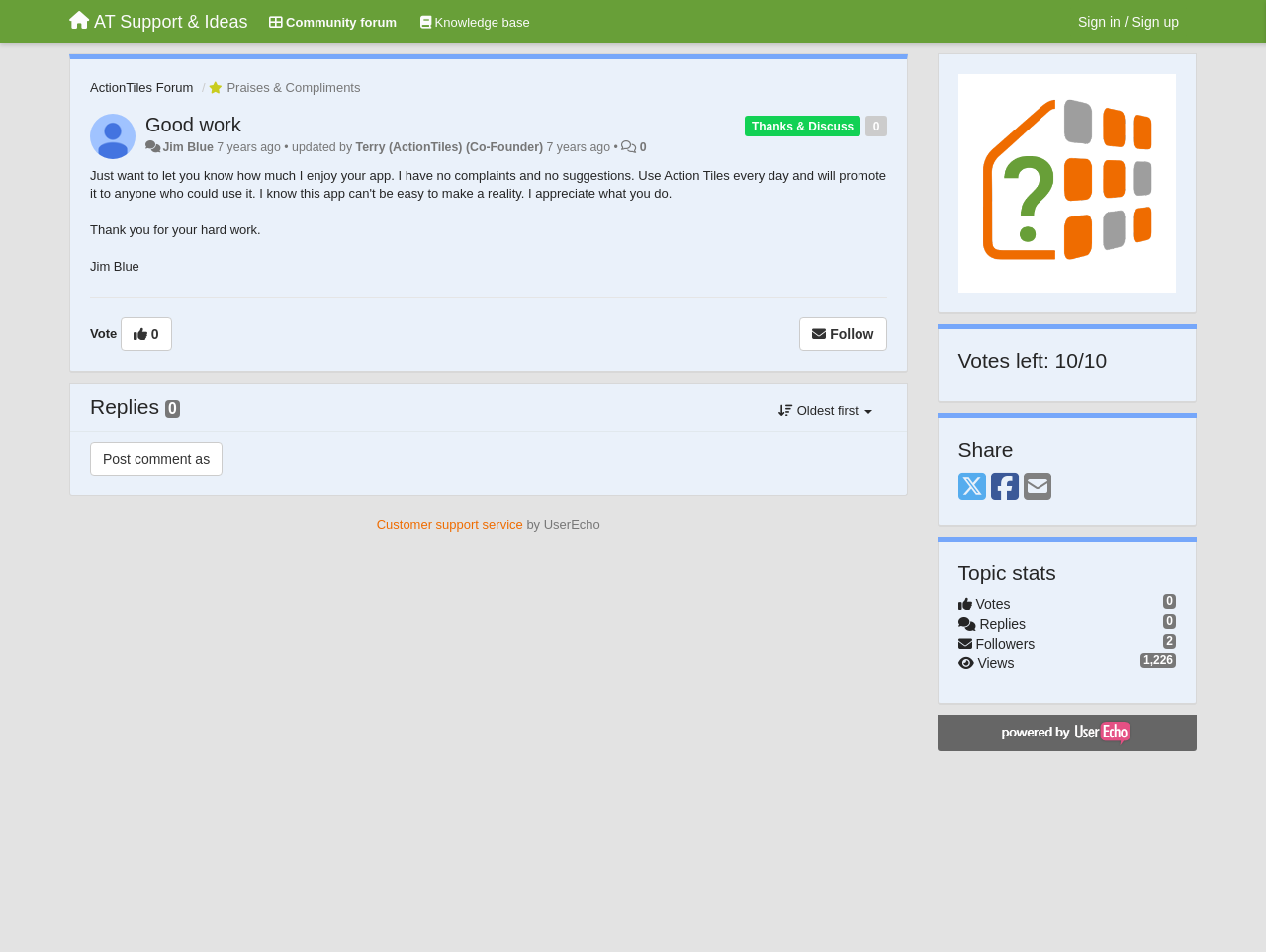Please identify the bounding box coordinates of the clickable region that I should interact with to perform the following instruction: "Sign in or sign up". The coordinates should be expressed as four float numbers between 0 and 1, i.e., [left, top, right, bottom].

[0.845, 0.005, 0.938, 0.04]